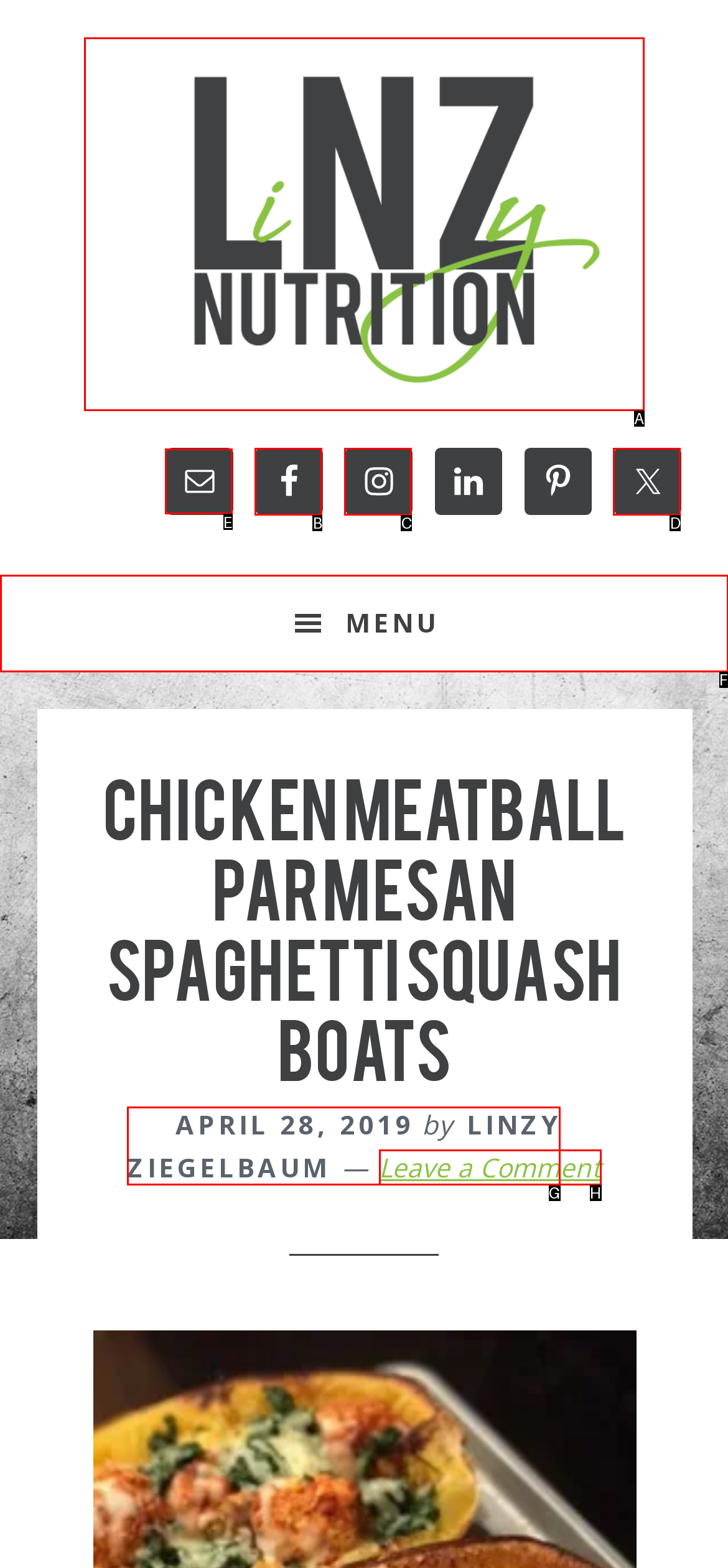Select the letter of the UI element you need to click to complete this task: Click the Email link.

E